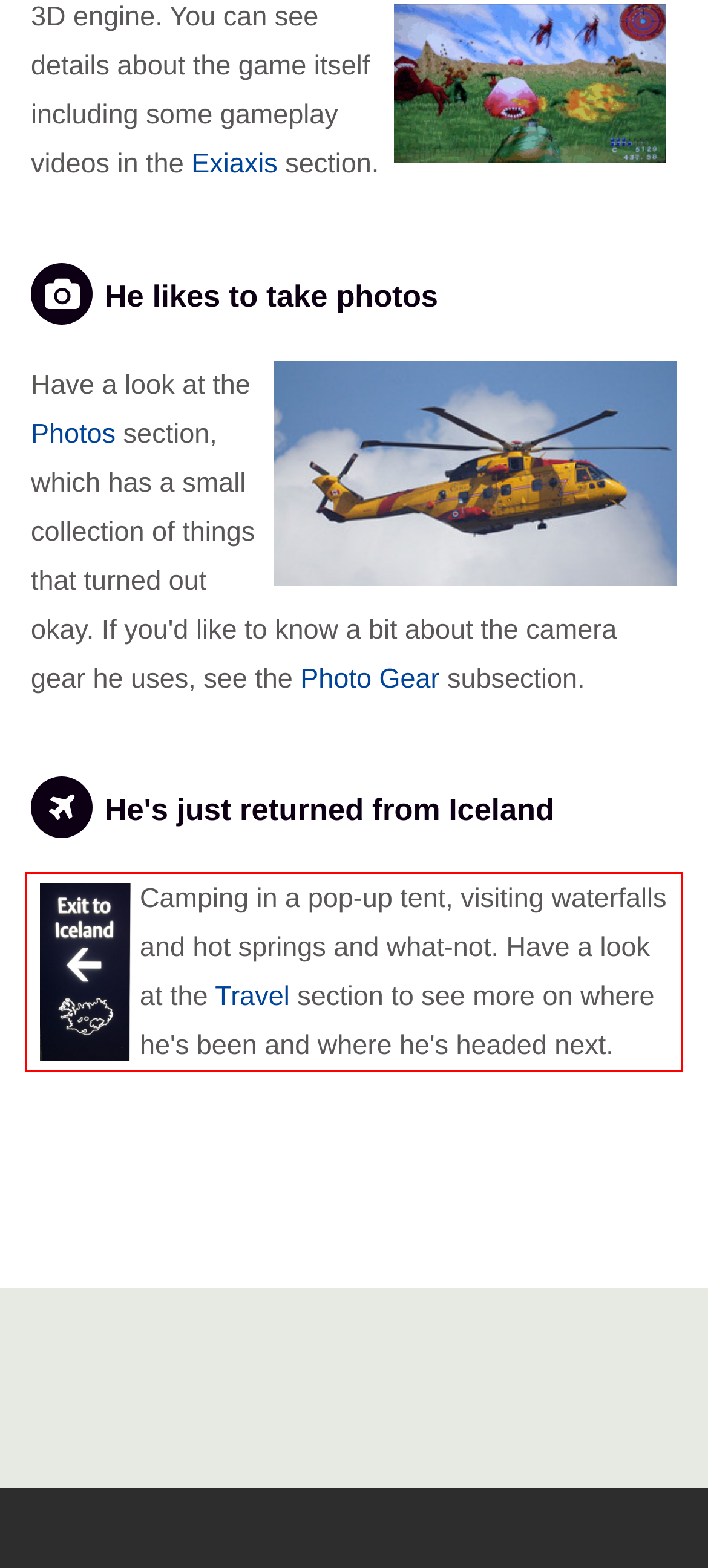Observe the screenshot of the webpage that includes a red rectangle bounding box. Conduct OCR on the content inside this red bounding box and generate the text.

Camping in a pop-up tent, visiting waterfalls and hot springs and what-not. Have a look at the Travel section to see more on where he's been and where he's headed next.